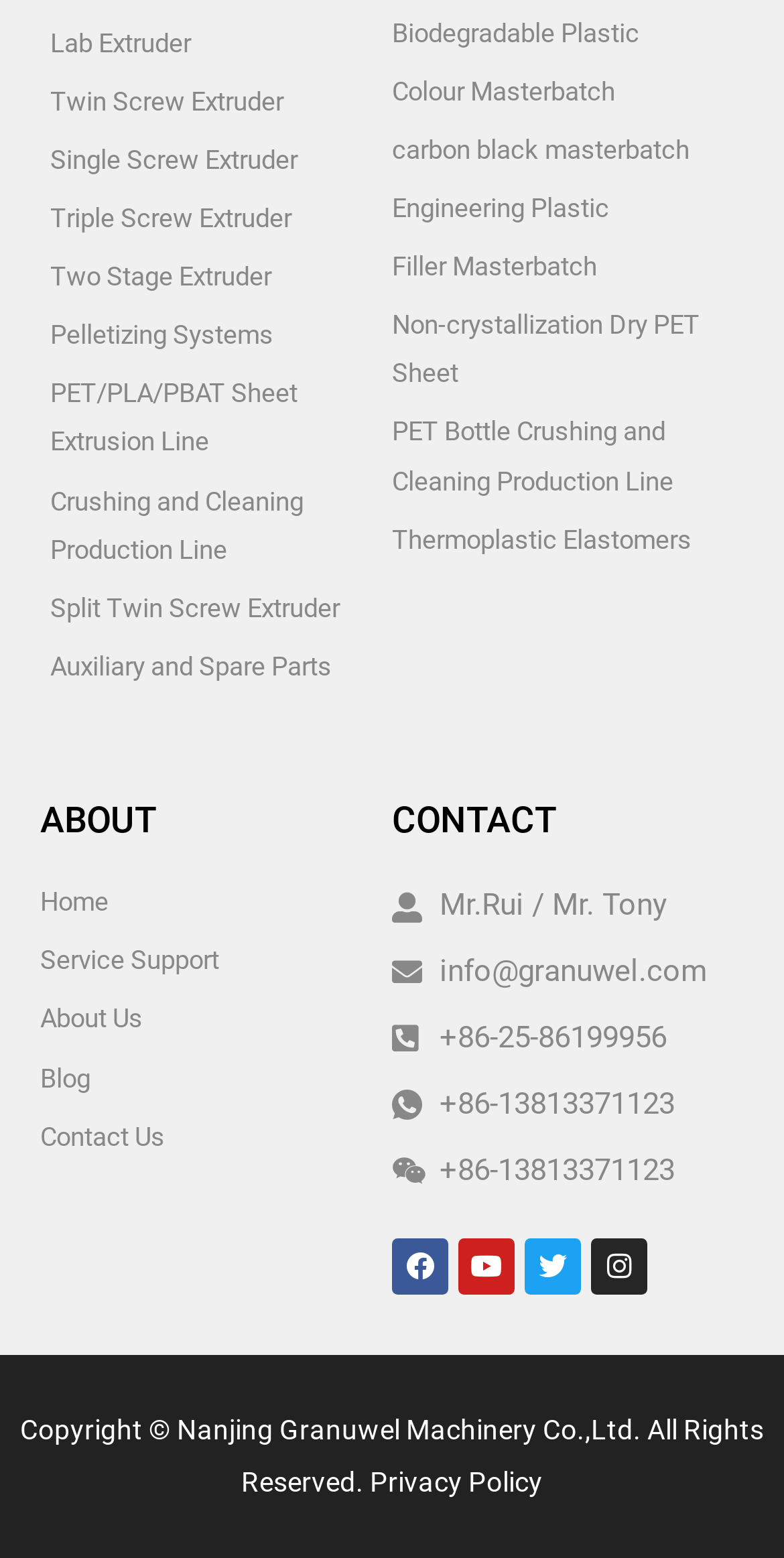What is the name of the company?
Make sure to answer the question with a detailed and comprehensive explanation.

I found the company's name by looking at the copyright information at the bottom of the webpage, where it is listed as Nanjing Granuwel Machinery Co.,Ltd.